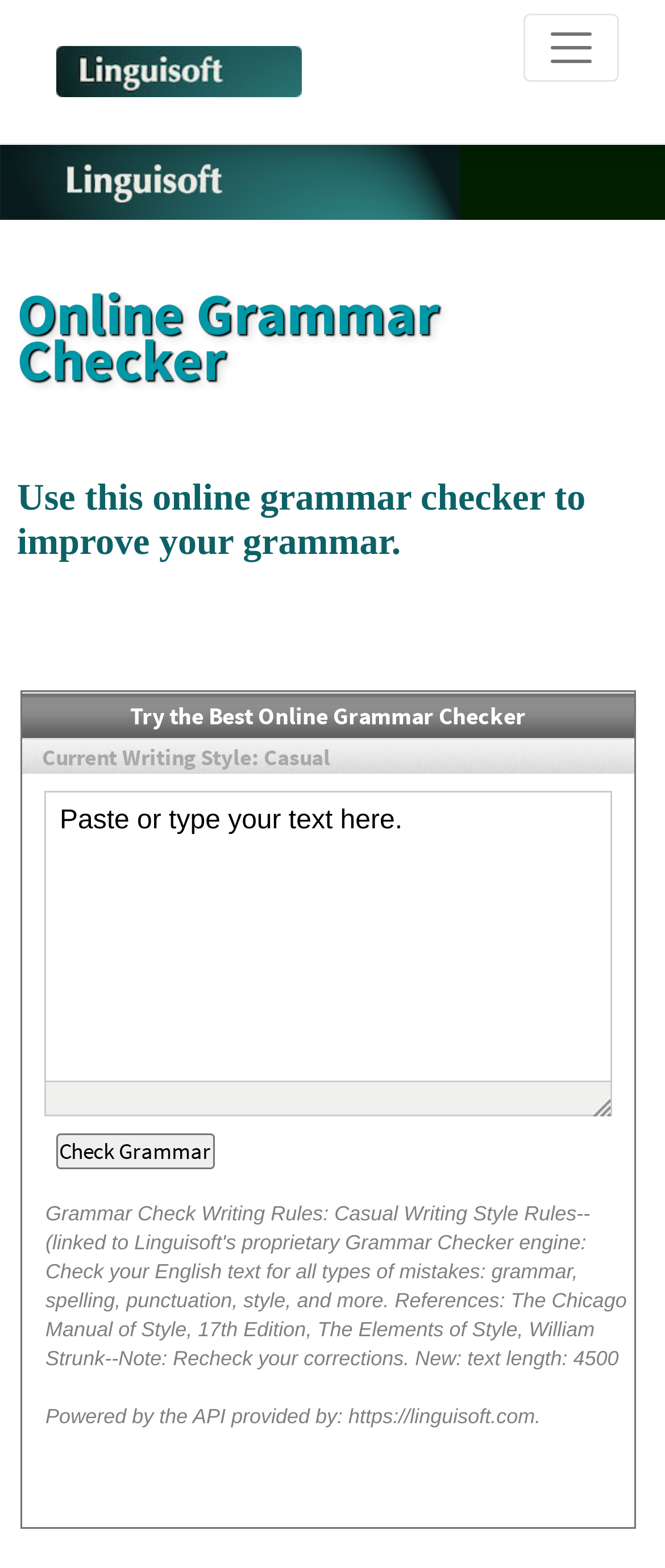What is the purpose of this online tool?
Please give a detailed and elaborate answer to the question.

Based on the webpage content, it appears that the primary function of this online tool is to check grammar, as indicated by the heading 'Online Grammar Checker' and the presence of a 'Check Grammar' button.